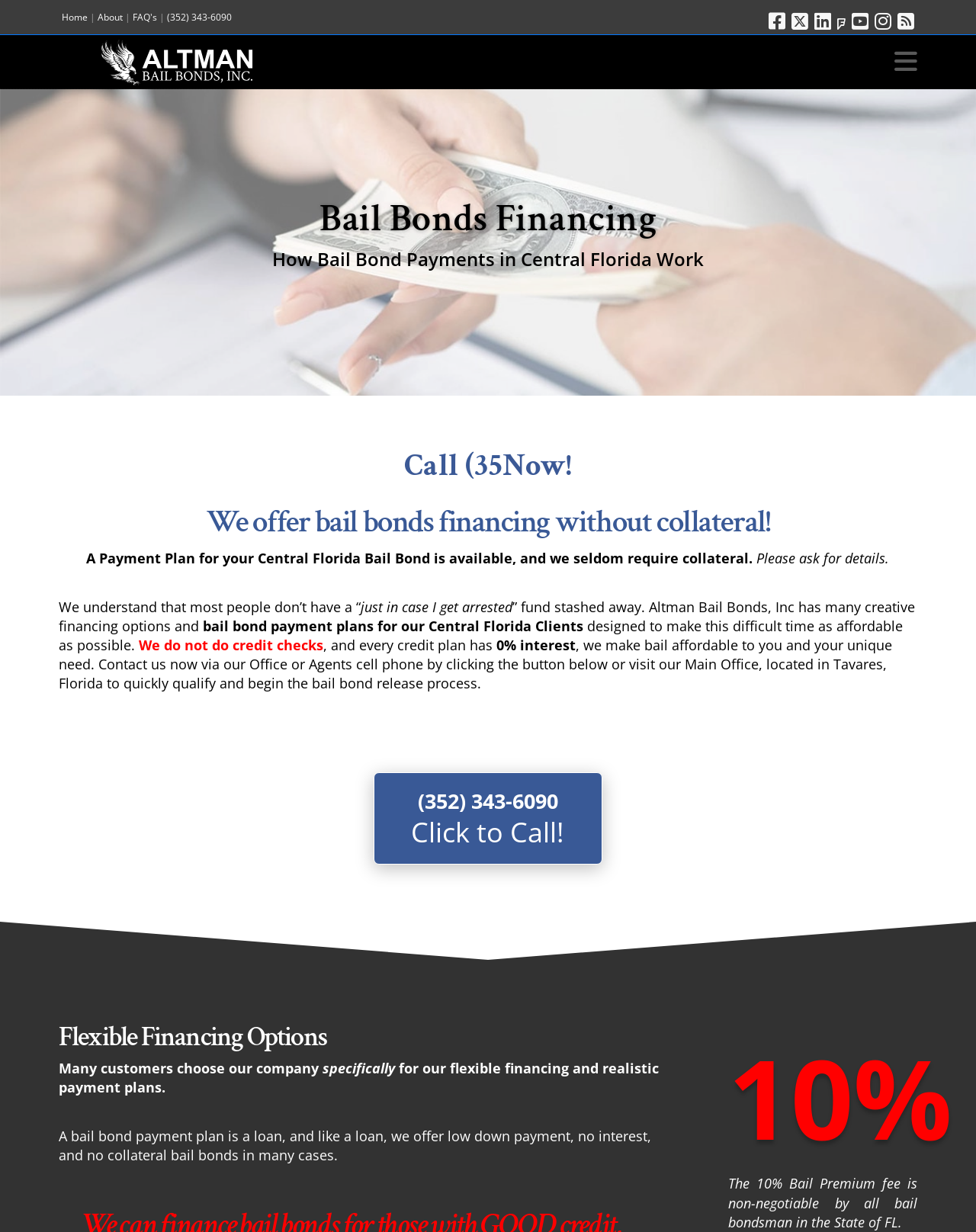What is the down payment for their bail bonds?
Please use the image to provide an in-depth answer to the question.

The webpage states that the company offers low down payment, no interest, and no collateral bail bonds in many cases, making their financing options more accessible to clients. The exact down payment amount is not specified, but it is described as 'low'.